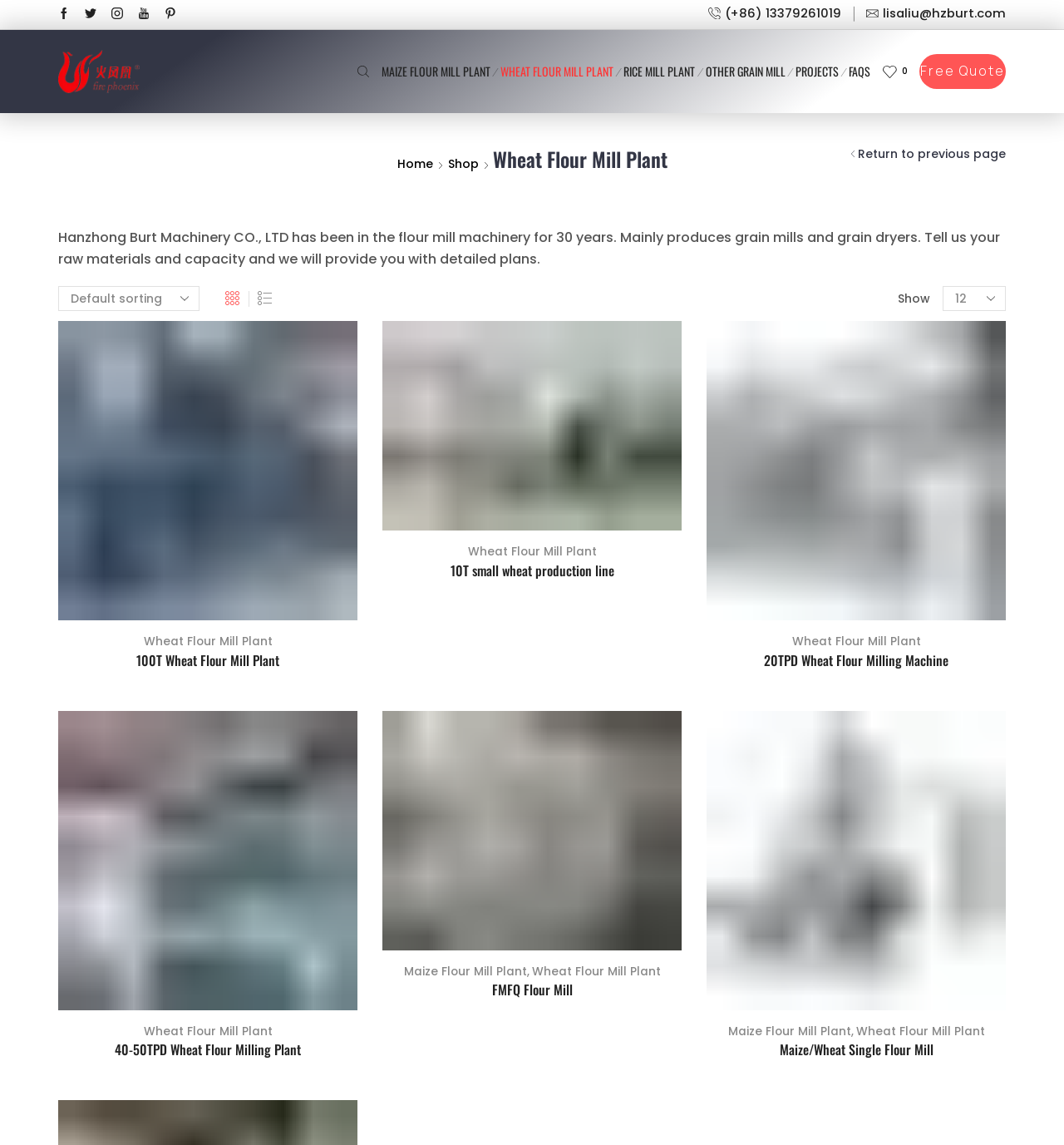Reply to the question with a single word or phrase:
What is the company's phone number?

(+86) 13379261019